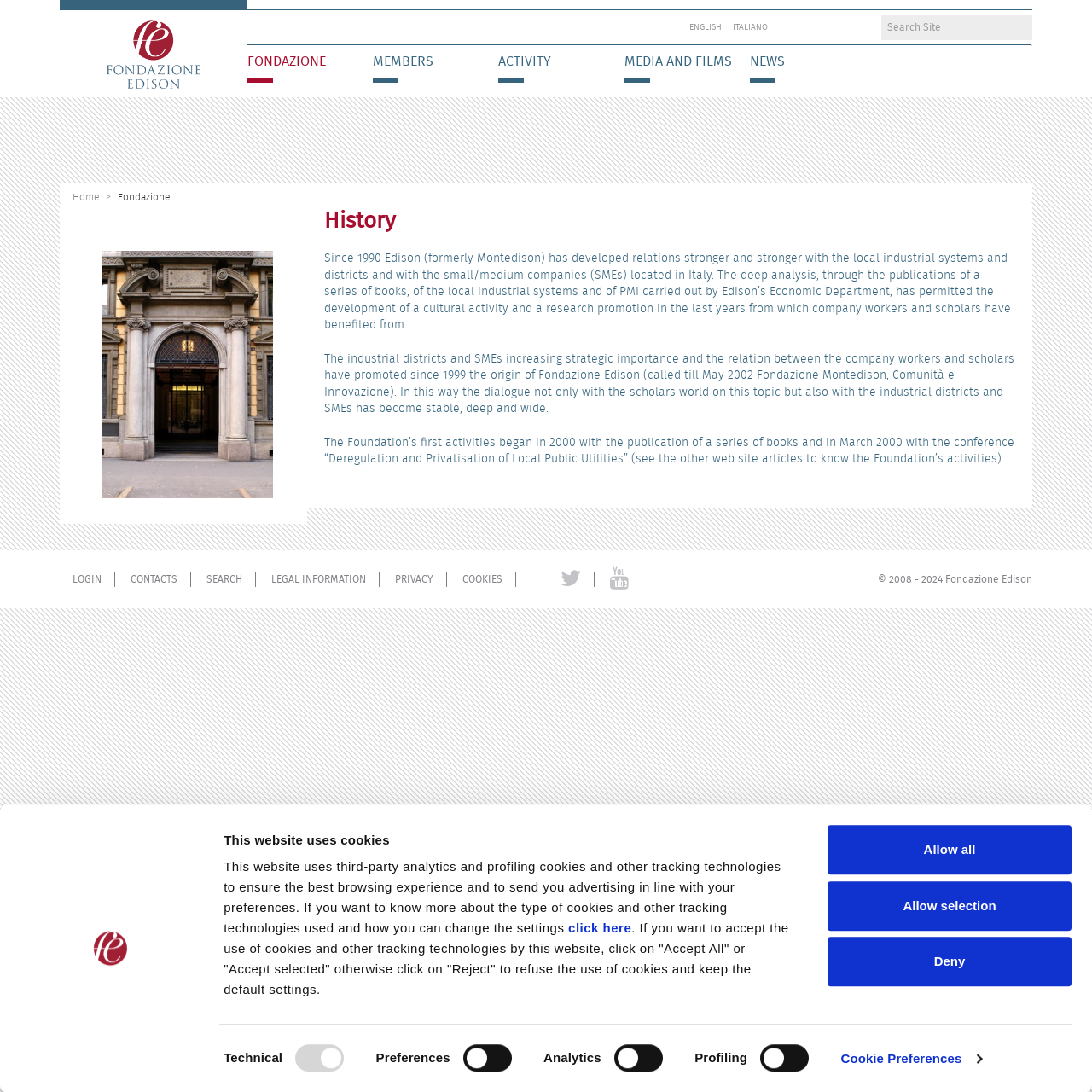Identify the bounding box of the HTML element described as: "Legal information".

[0.248, 0.524, 0.335, 0.537]